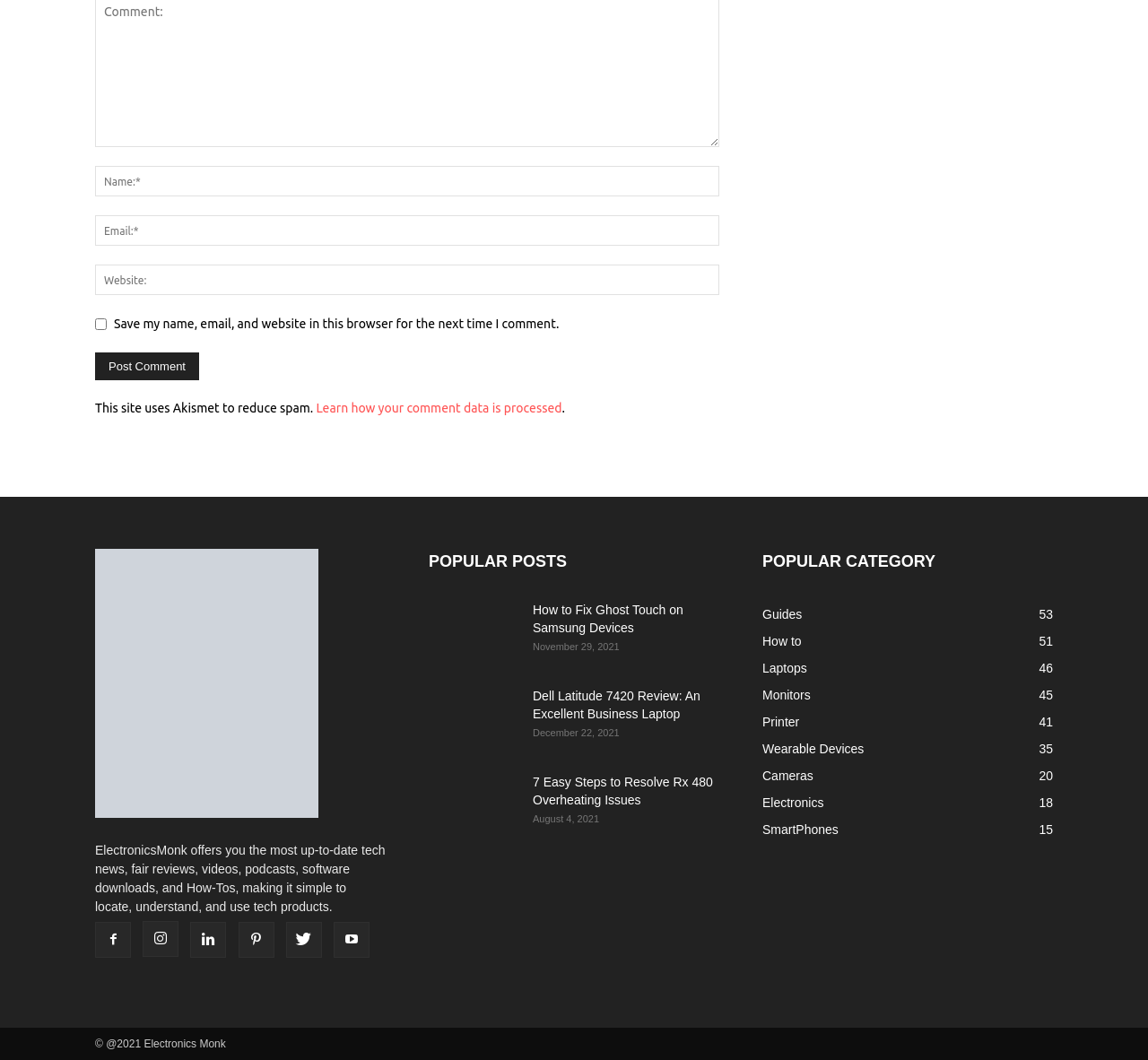Determine the bounding box coordinates of the target area to click to execute the following instruction: "Read the 'How to Fix Ghost Touch on Samsung Devices' article."

[0.373, 0.567, 0.452, 0.626]